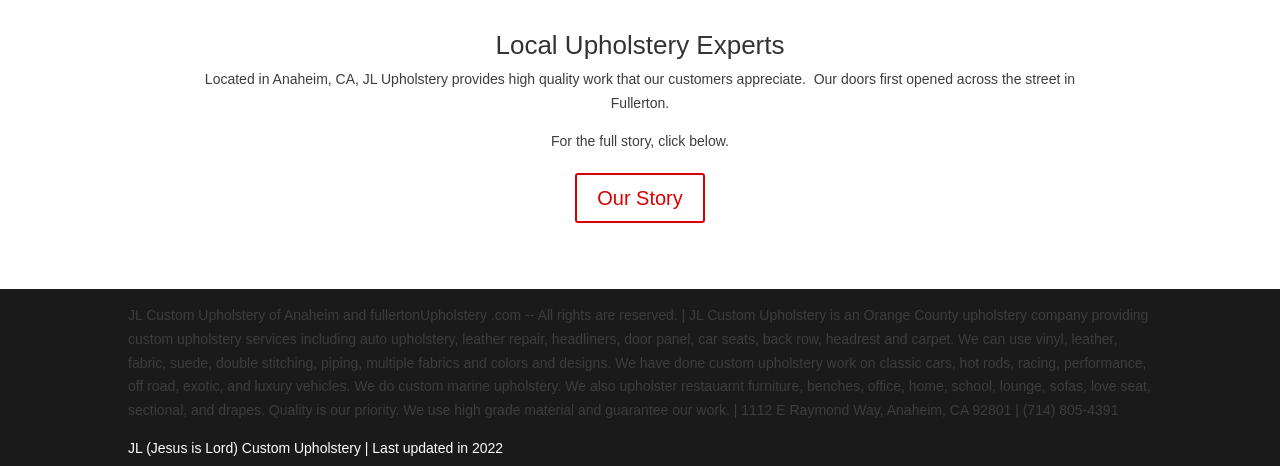Please answer the following query using a single word or phrase: 
What type of business is JL Upholstery?

Upholstery company